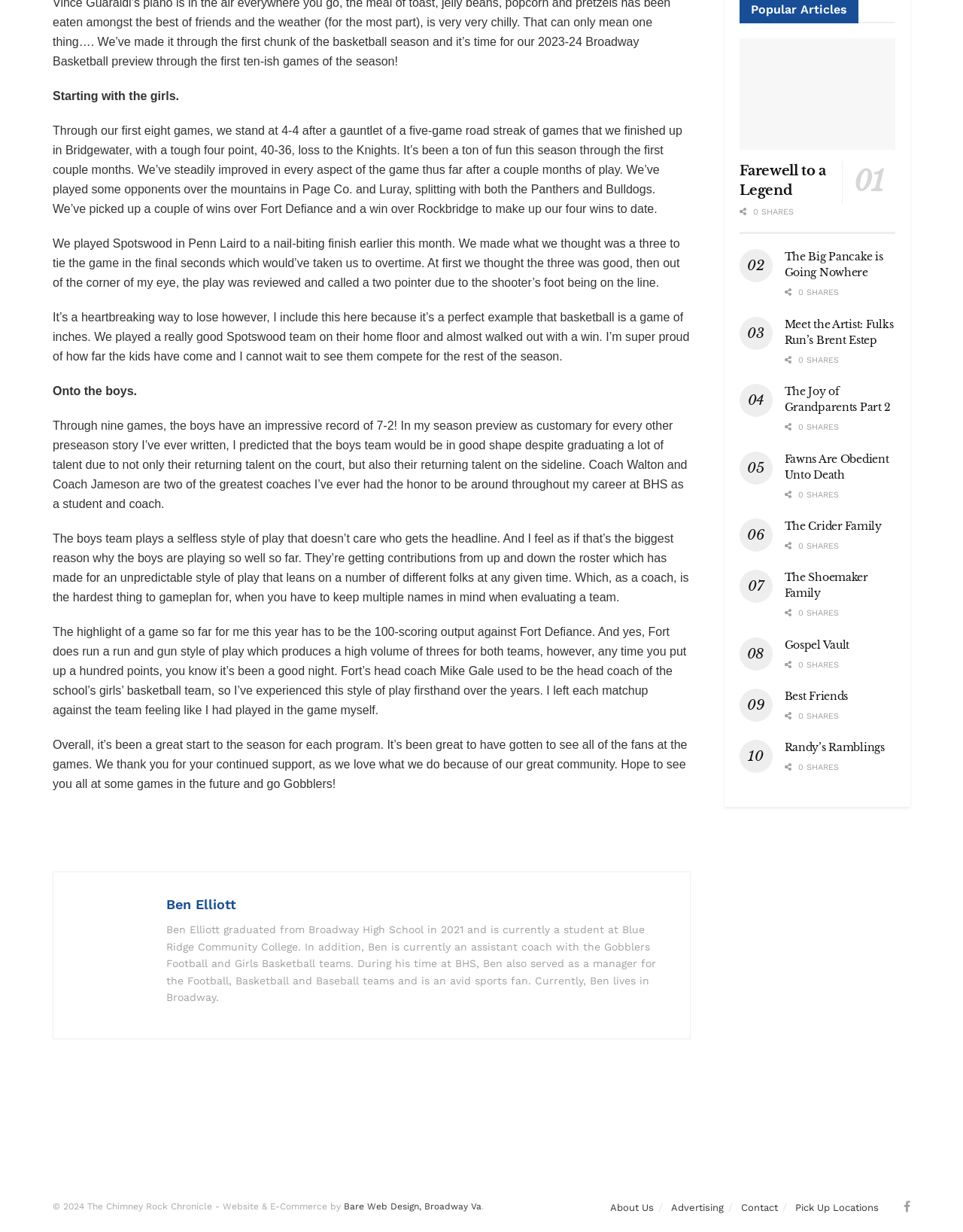Find the bounding box coordinates of the UI element according to this description: "Bare Web Design, Broadway Va".

[0.357, 0.975, 0.5, 0.984]